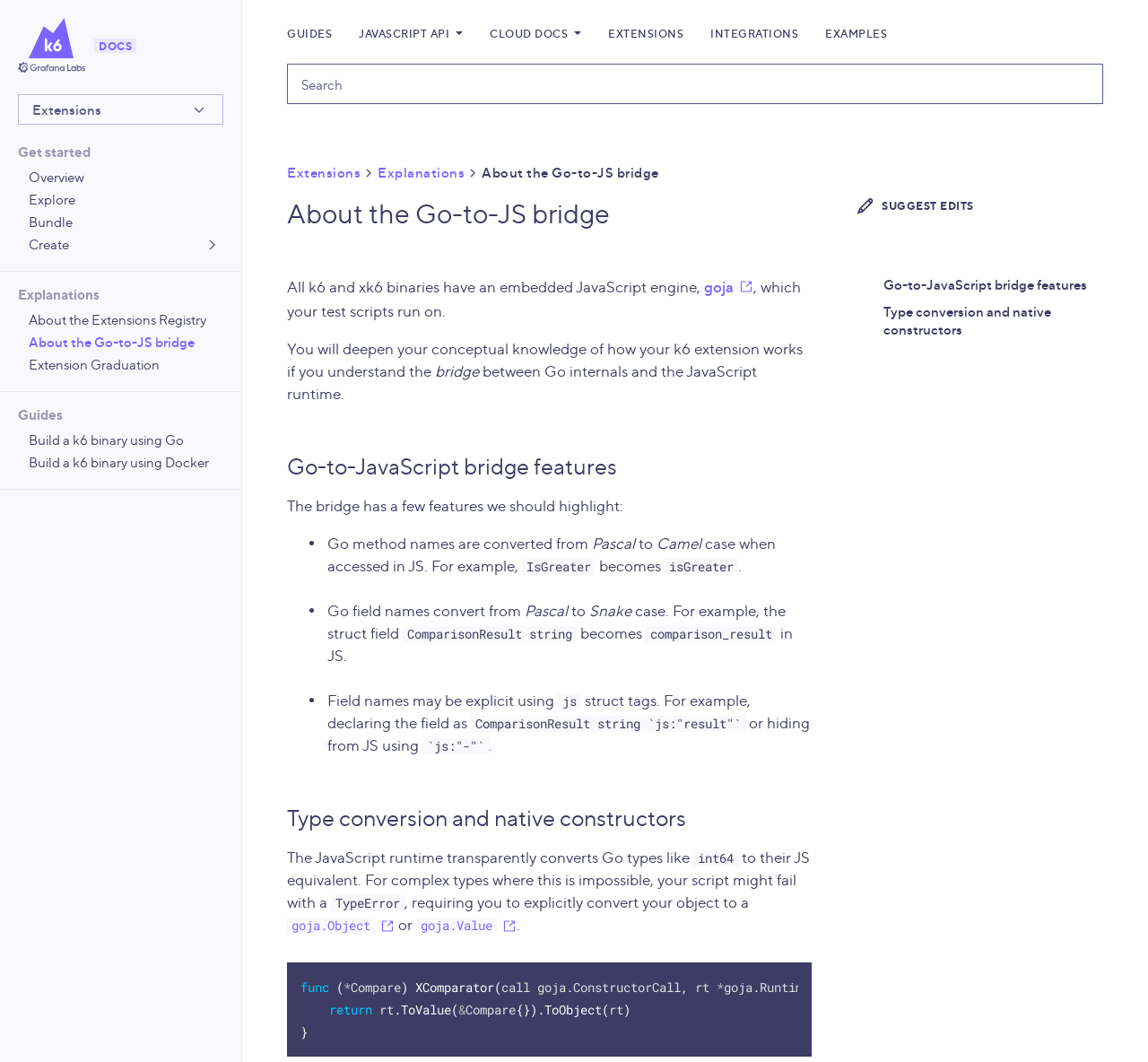Pinpoint the bounding box coordinates of the element that must be clicked to accomplish the following instruction: "View the 'Guides' section". The coordinates should be in the format of four float numbers between 0 and 1, i.e., [left, top, right, bottom].

[0.016, 0.382, 0.195, 0.399]